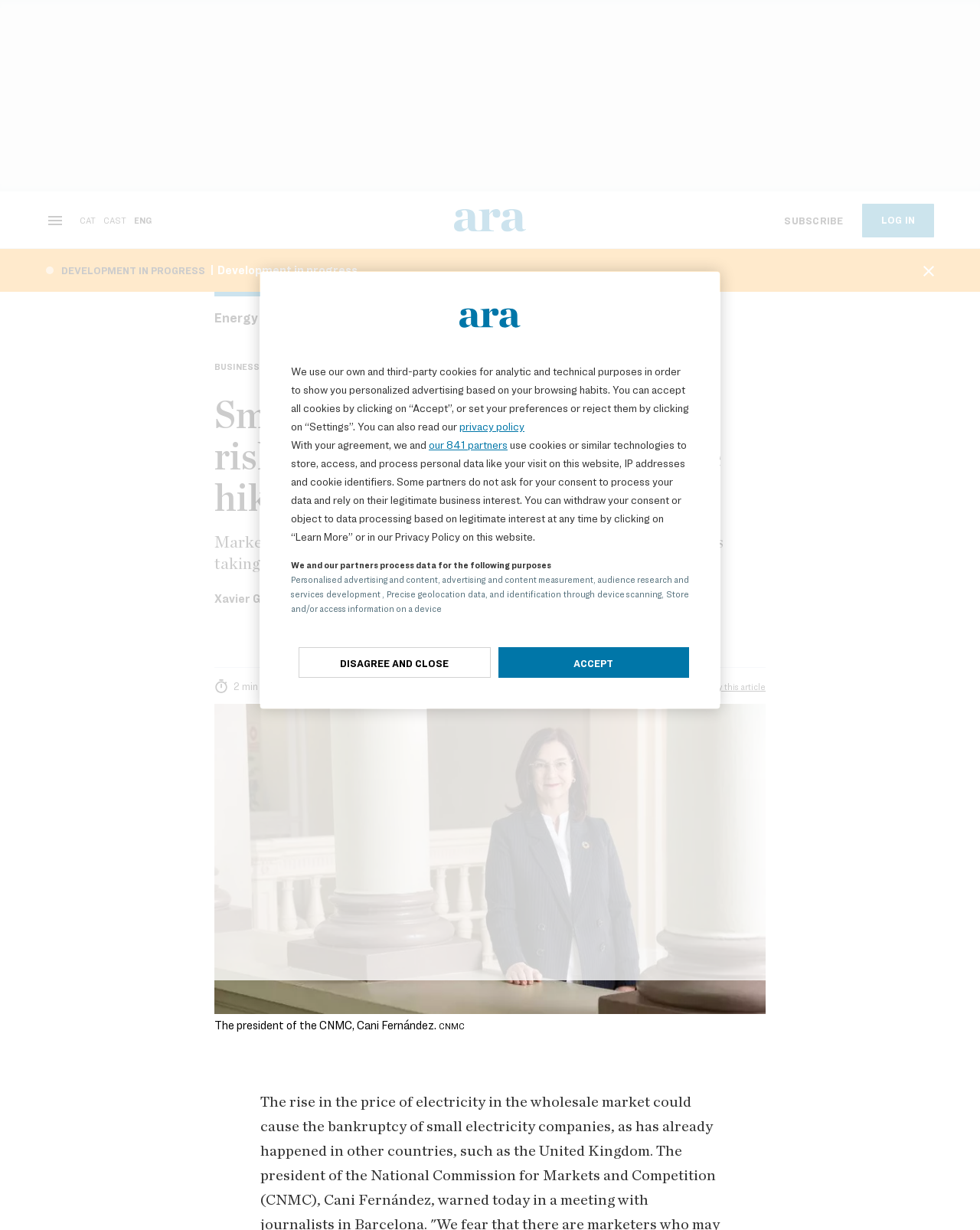Determine the bounding box coordinates of the clickable region to follow the instruction: "Subscribe".

[0.781, 0.166, 0.879, 0.192]